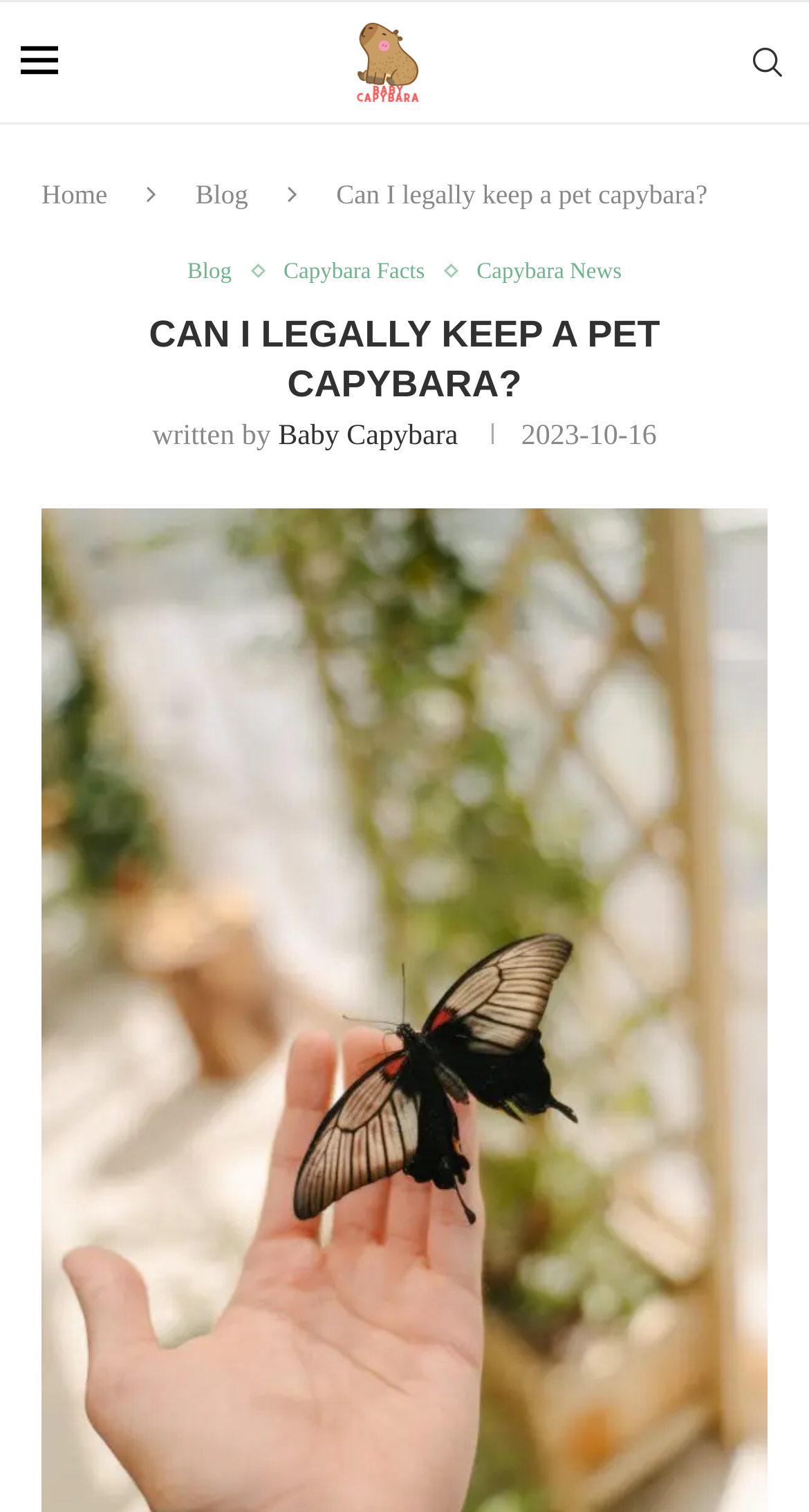Detail the webpage's structure and highlights in your description.

This webpage is about keeping a pet capybara, specifically discussing the legal aspects and considerations involved. At the top left of the page, there is a small image, and next to it, a link to "Baby Capybara" with an accompanying image. On the top right, there is a search link. 

Below the top section, there are navigation links to "Home" and "Blog" on the left, and a title "Can I legally keep a pet capybara?" in the middle. Underneath the title, there are more links to "Blog", "Capybara Facts", and "Capybara News". 

The main content of the page starts with a large heading "CAN I LEGALLY KEEP A PET CAPYBARA?" followed by the author information "written by" and a link to "Baby Capybara". The publication date "2023-10-16" is also displayed. The rest of the page is dedicated to the informative article about keeping a pet capybara, which is not summarized here.